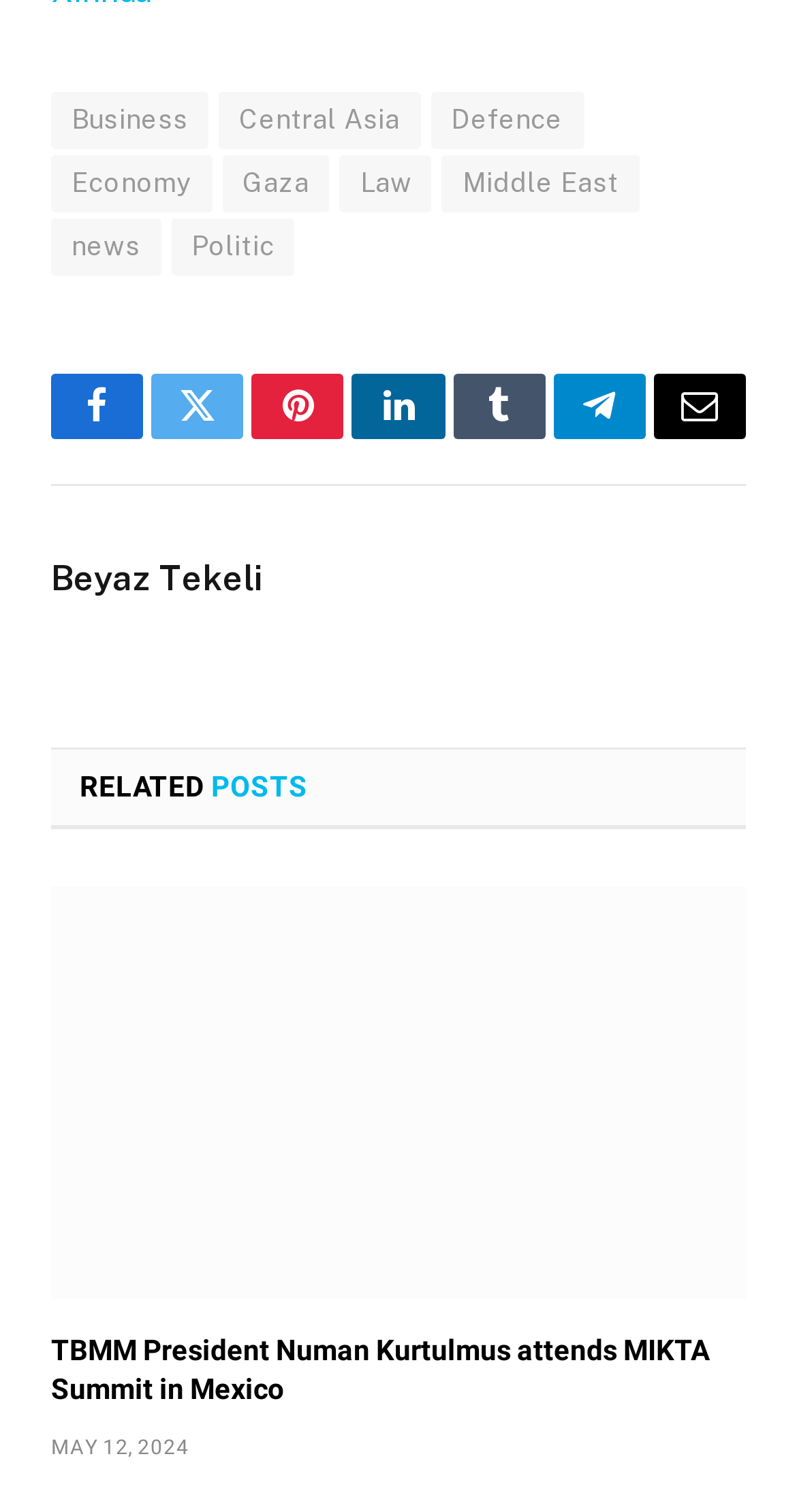Locate the bounding box coordinates of the segment that needs to be clicked to meet this instruction: "Read TBMM President Numan Kurtulmus attends MIKTA Summit in Mexico".

[0.064, 0.586, 0.936, 0.859]